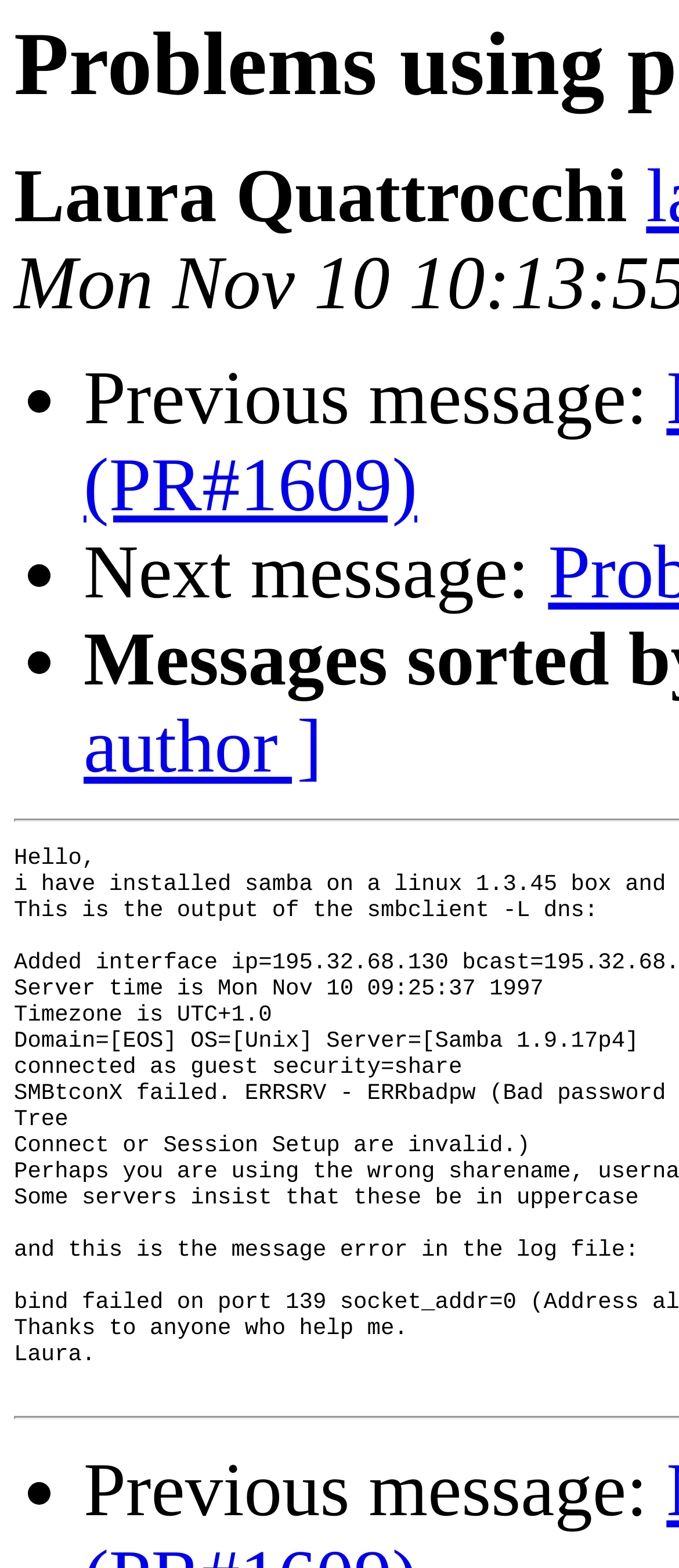Respond with a single word or phrase to the following question: How many navigation options are available?

3